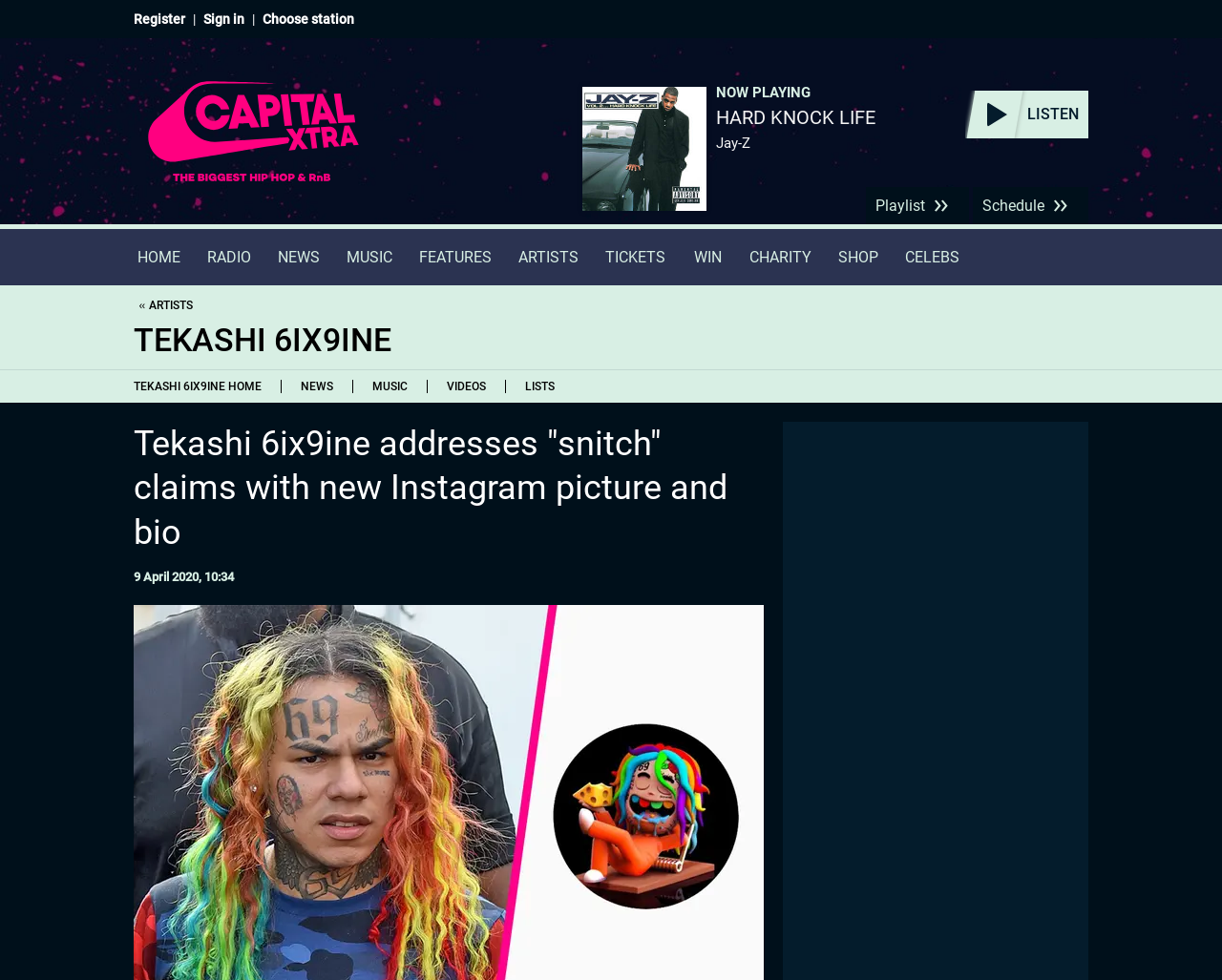Your task is to find and give the main heading text of the webpage.

Tekashi 6ix9ine addresses "snitch" claims with new Instagram picture and bio